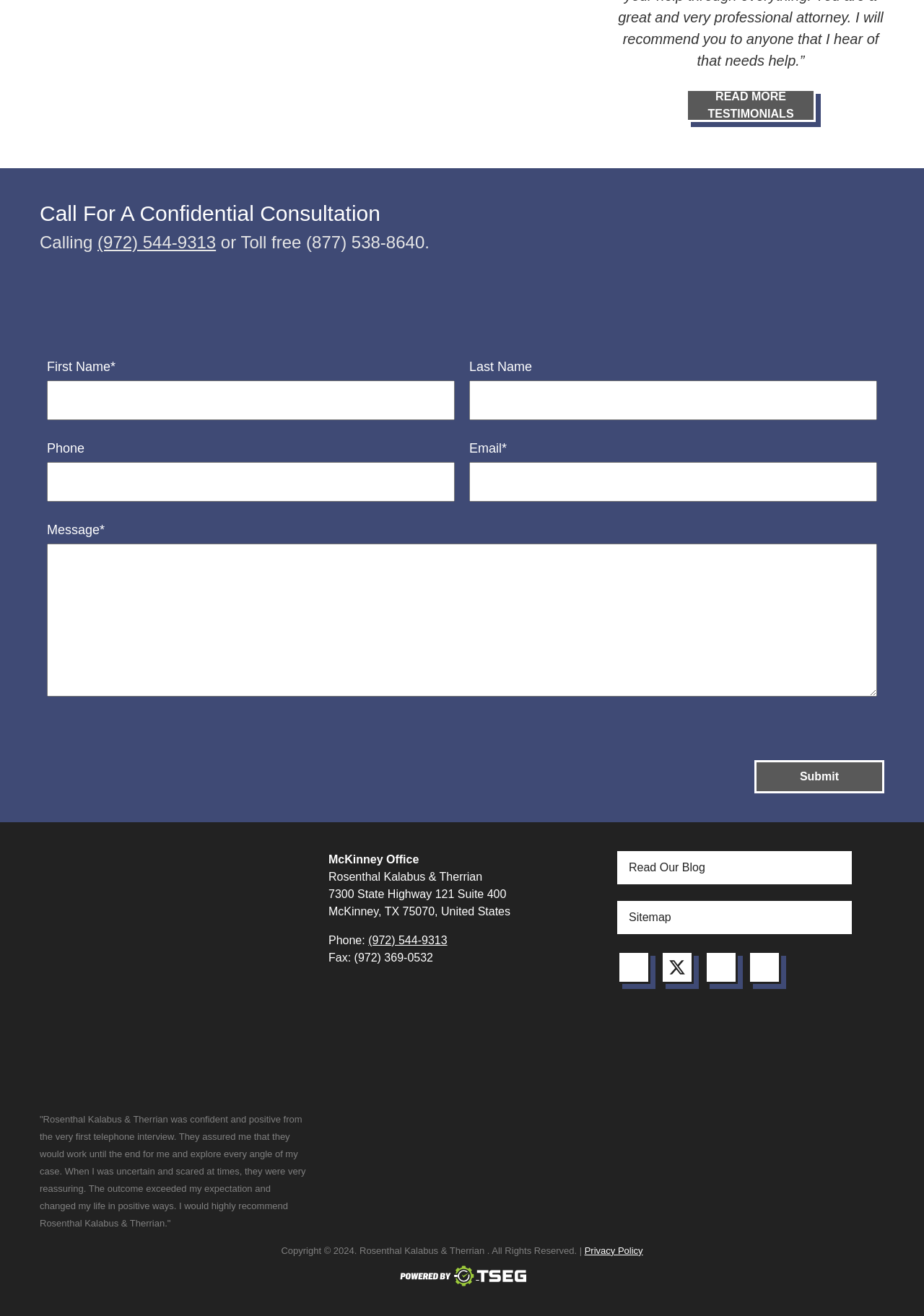Please provide a comprehensive response to the question below by analyzing the image: 
What is the phone number to call for a confidential consultation?

I found the phone number by looking at the static text 'Calling' and the link '(972) 544-9313' next to it, which indicates that this is the phone number to call for a confidential consultation.